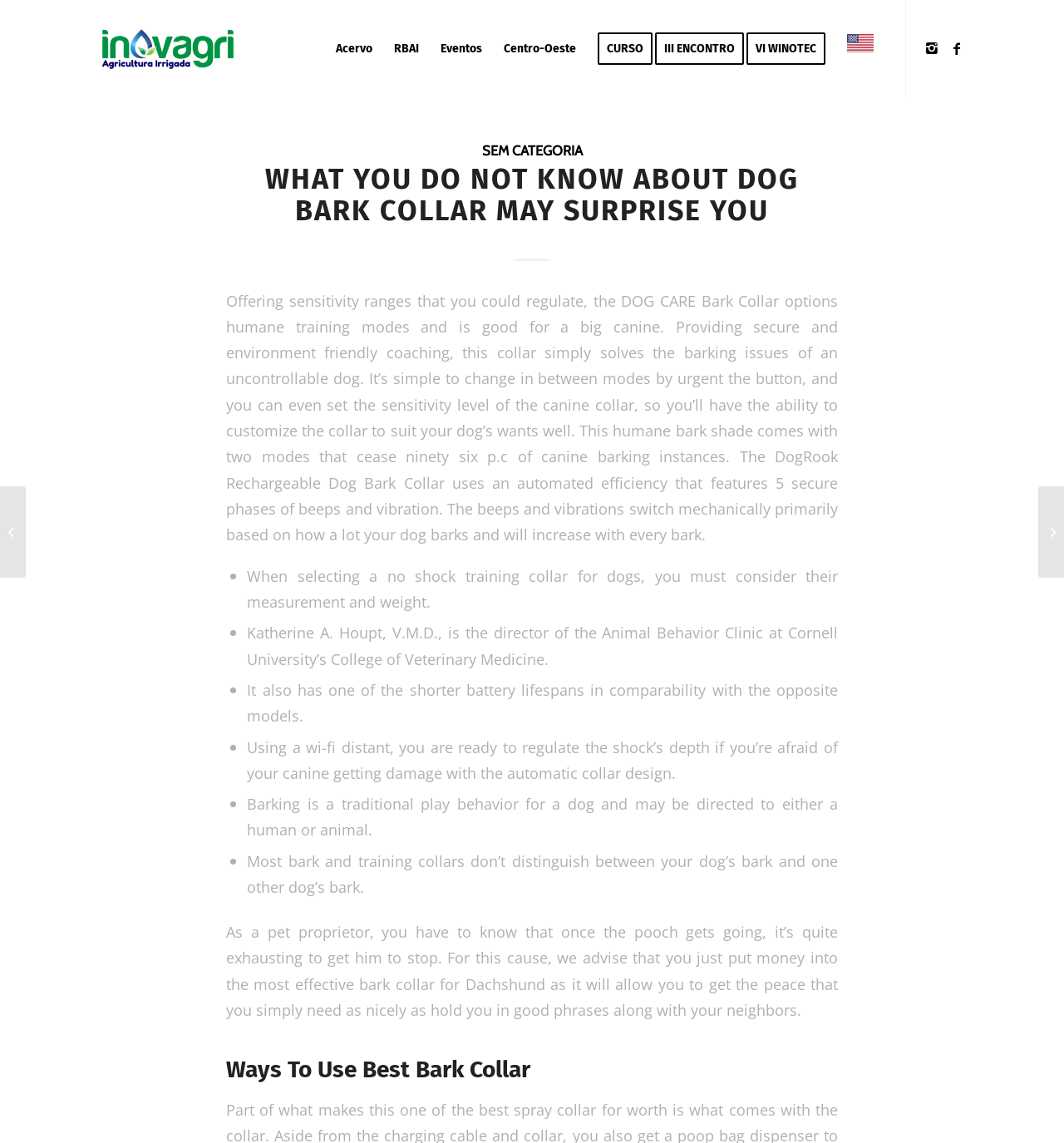How many modes does the DogRook Rechargeable Dog Bark Collar have?
Look at the image and respond with a one-word or short phrase answer.

Two